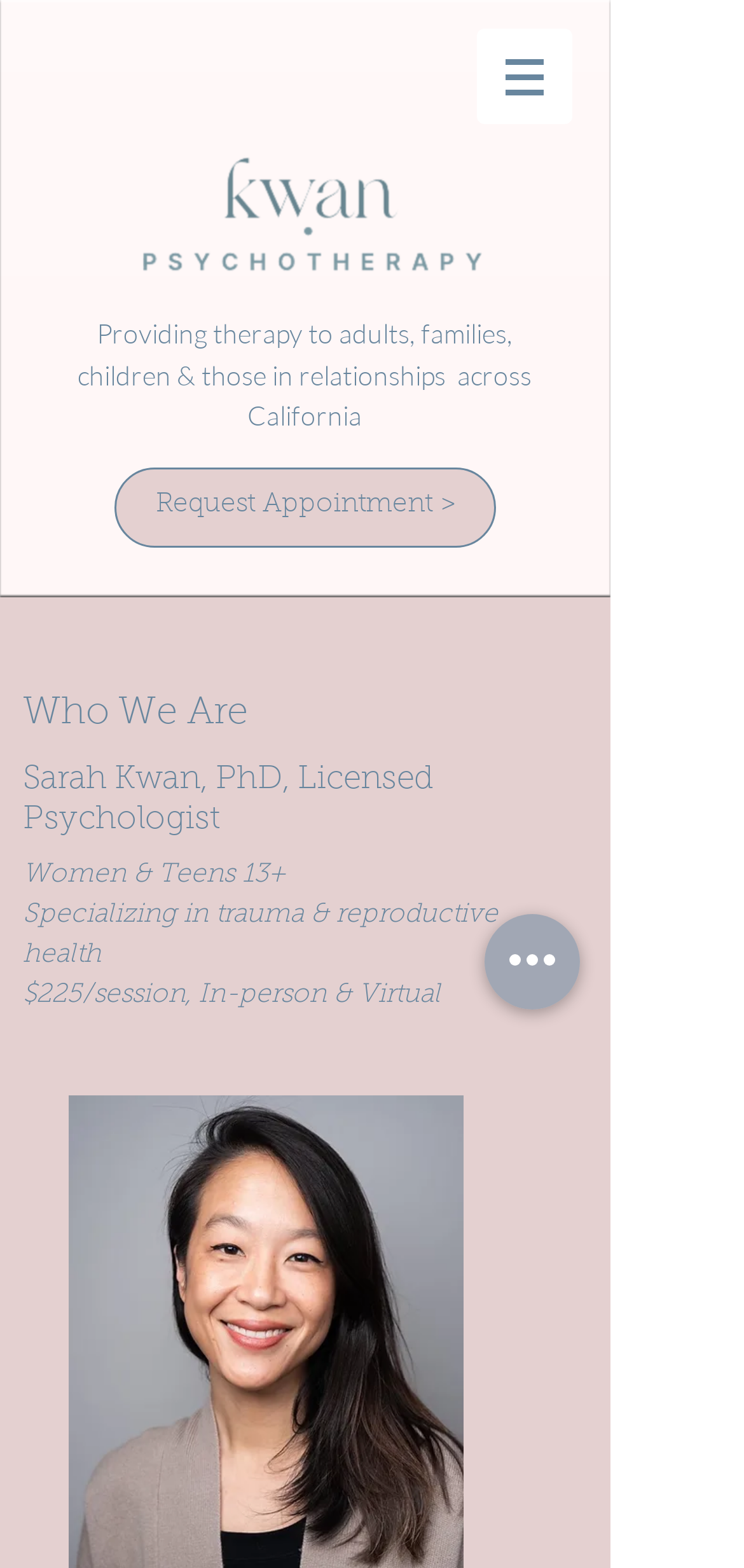Based on the provided description, "aria-label="Quick actions"", find the bounding box of the corresponding UI element in the screenshot.

[0.651, 0.583, 0.779, 0.644]